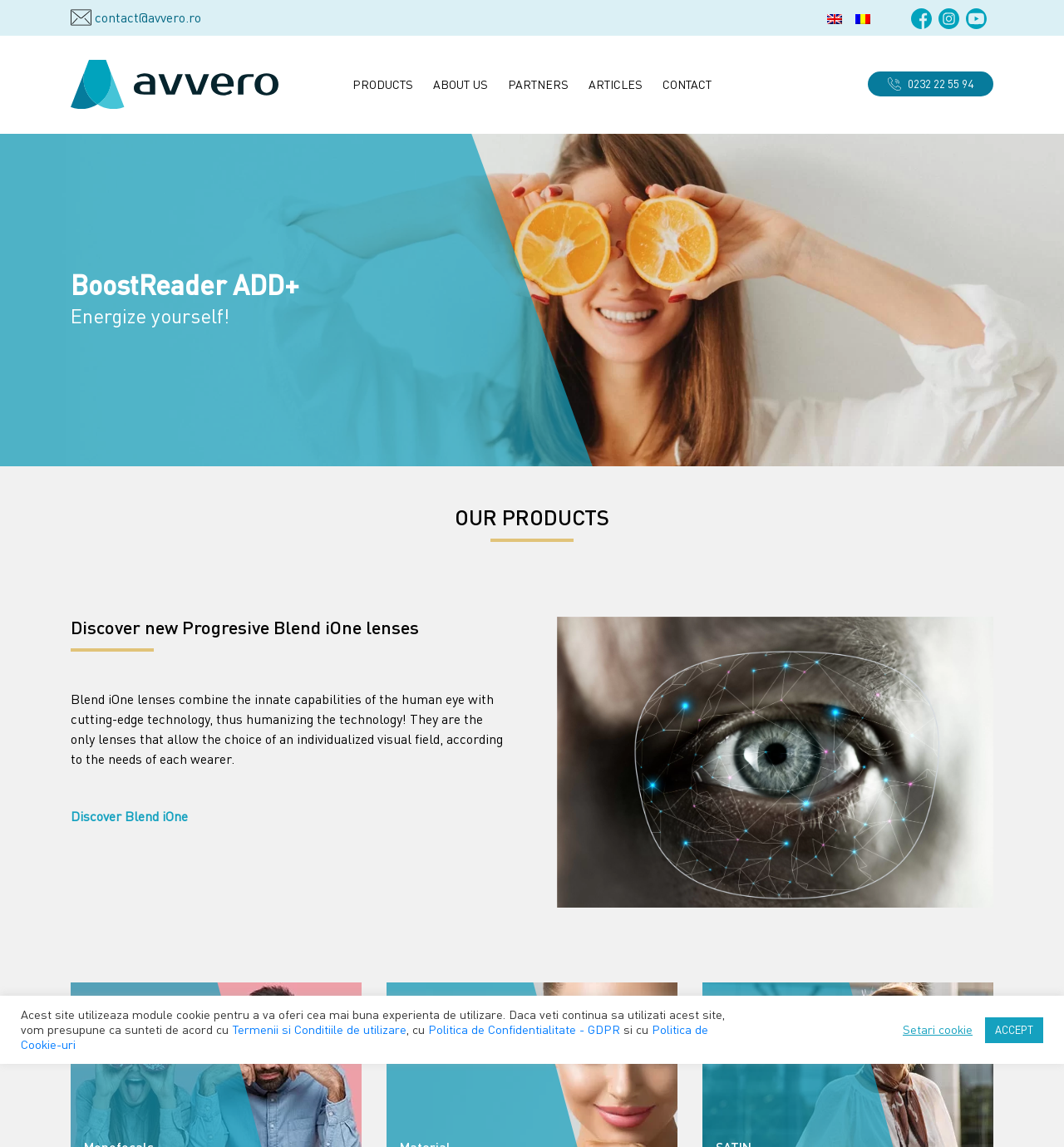Please locate the clickable area by providing the bounding box coordinates to follow this instruction: "Visit Avvero's Facebook page".

[0.856, 0.006, 0.876, 0.025]